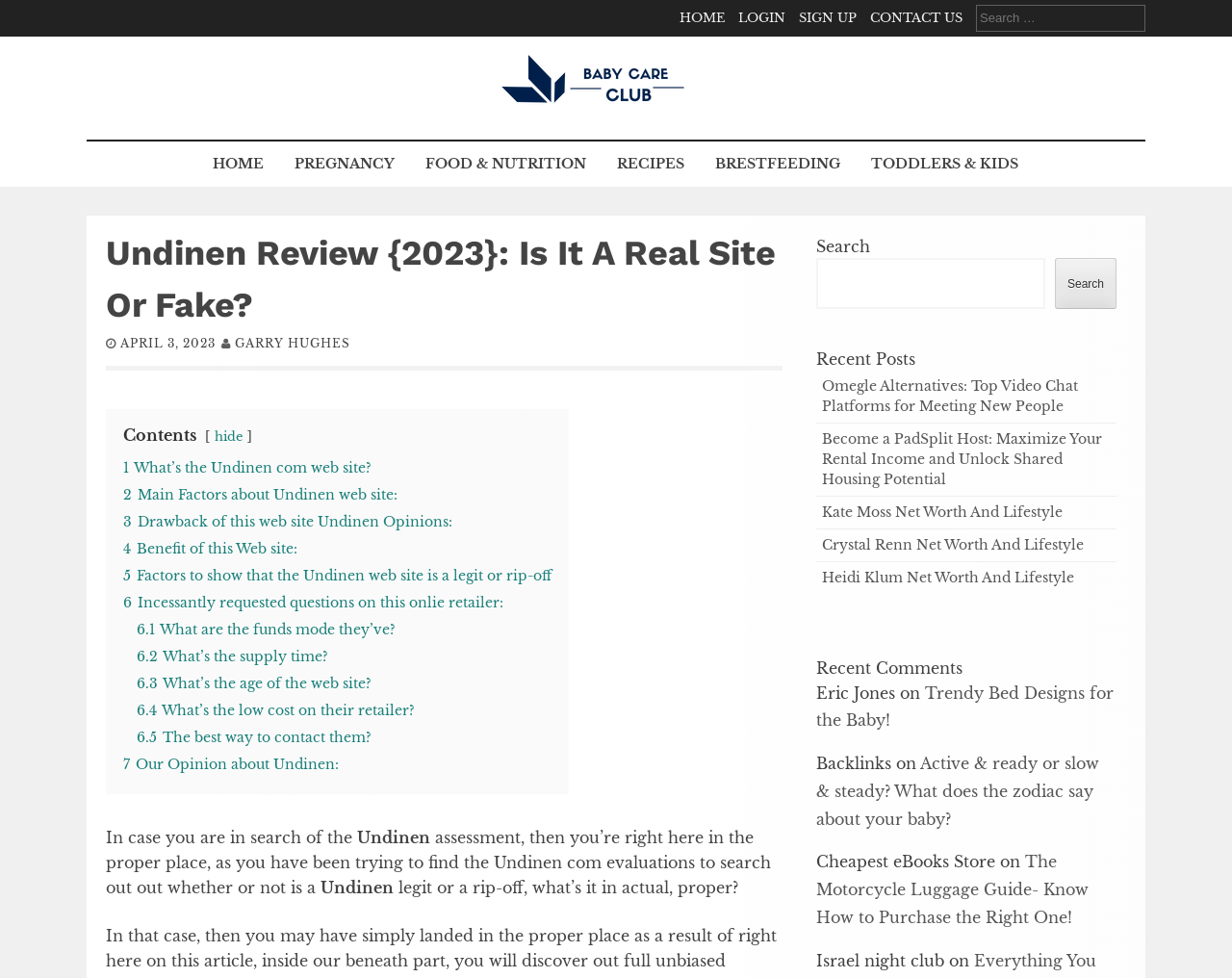What is the purpose of the search bar?
Please use the image to provide a one-word or short phrase answer.

To search the website